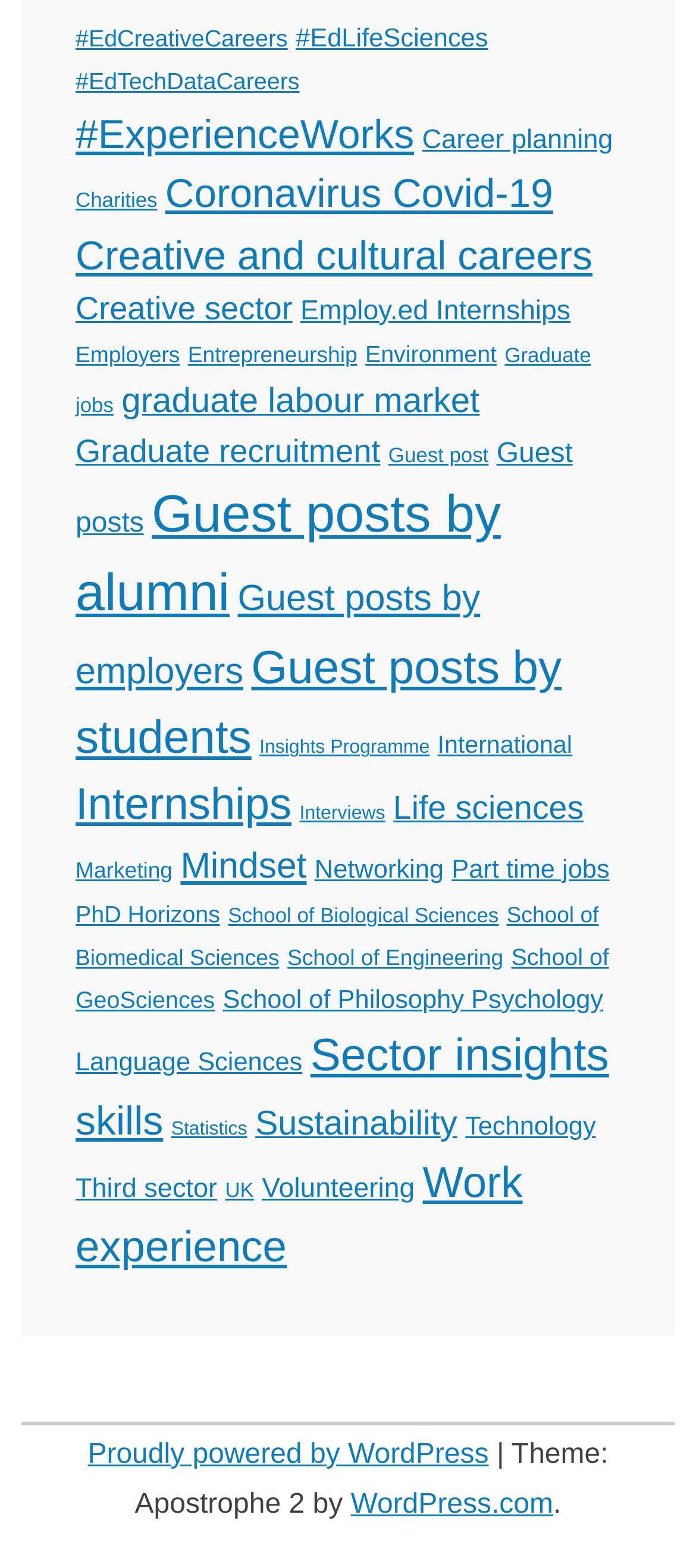Identify the bounding box coordinates of the area you need to click to perform the following instruction: "Read about Coronavirus Covid-19".

[0.237, 0.109, 0.795, 0.138]